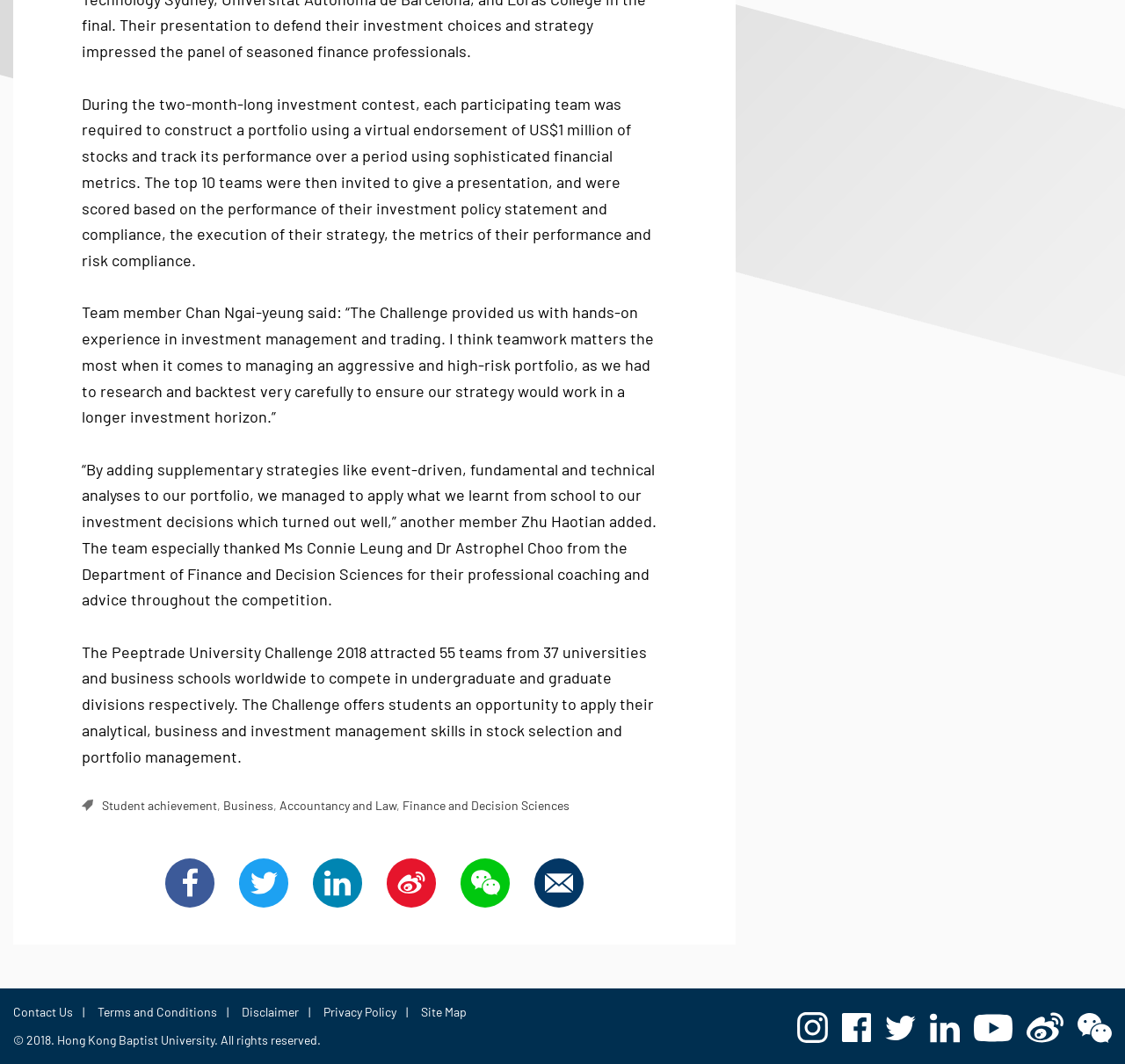Extract the bounding box coordinates of the UI element described: "Accountancy and Law". Provide the coordinates in the format [left, top, right, bottom] with values ranging from 0 to 1.

[0.249, 0.75, 0.352, 0.764]